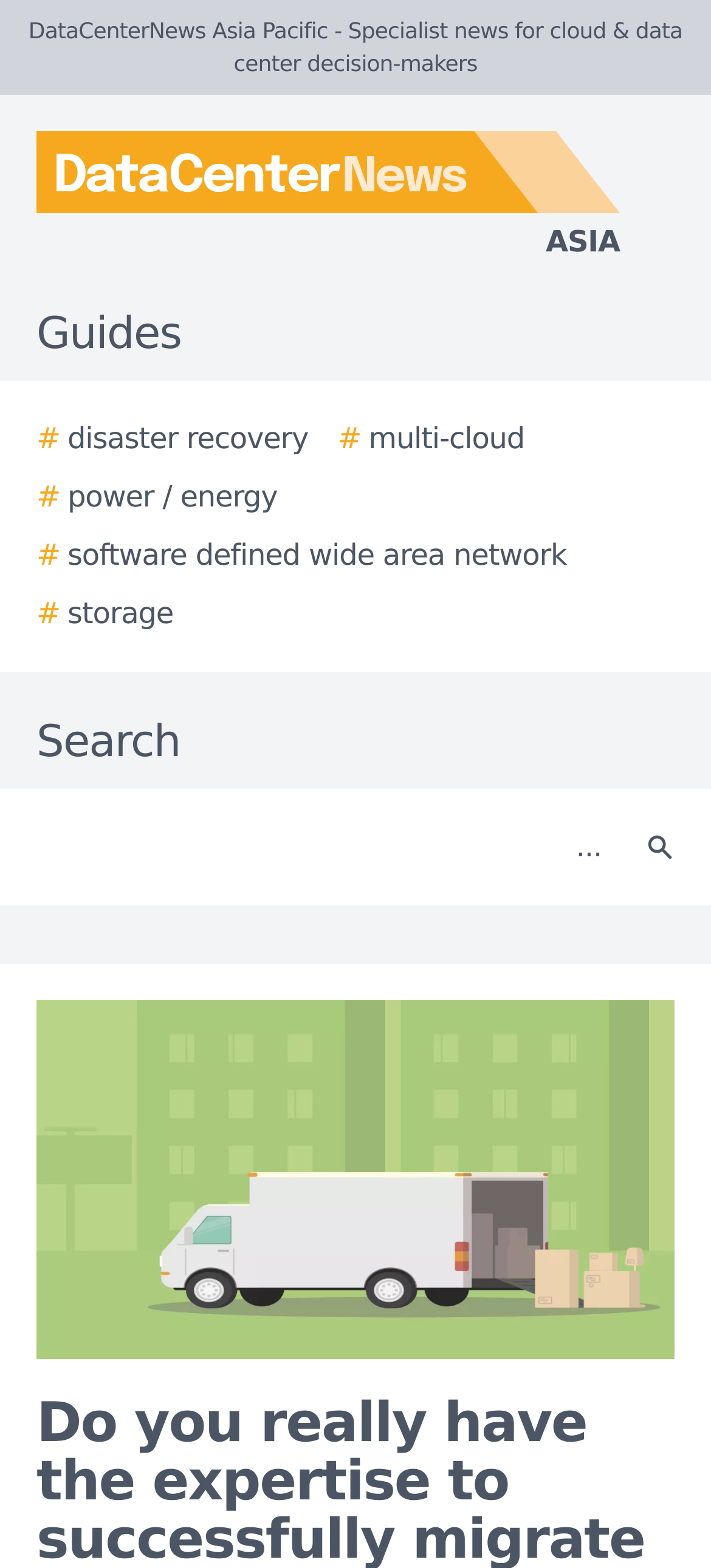Please specify the bounding box coordinates in the format (top-left x, top-left y, bottom-right x, bottom-right y), with values ranging from 0 to 1. Identify the bounding box for the UI component described as follows: # disaster recovery

[0.051, 0.266, 0.434, 0.294]